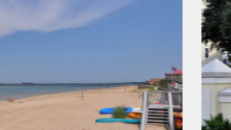Give a concise answer using only one word or phrase for this question:
Are there any water sports equipment in the image?

Yes